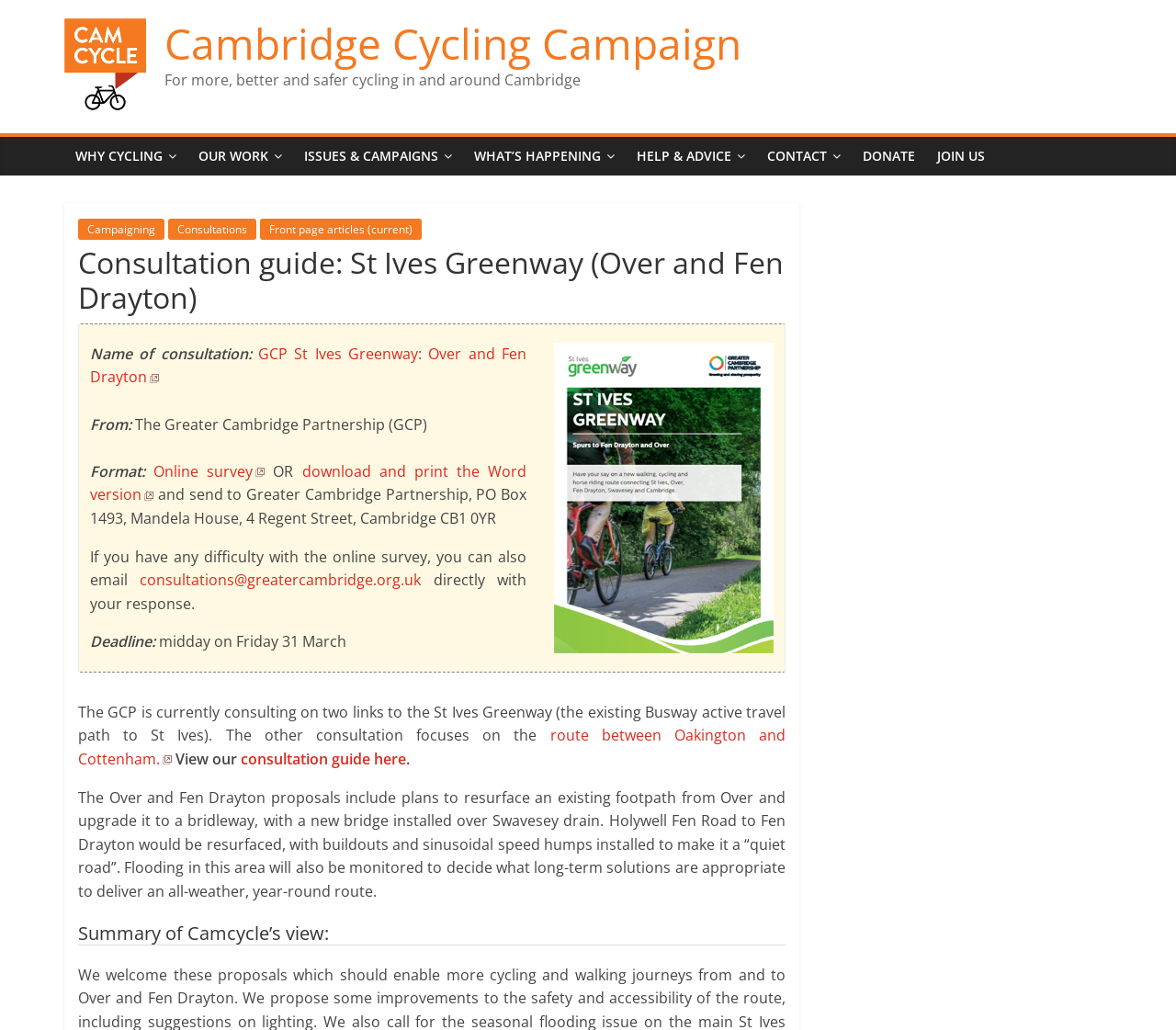Give a detailed account of the webpage.

The webpage is a consultation guide for the St Ives Greenway project in Over and Fen Drayton, provided by the Cambridge Cycling Campaign. At the top of the page, there is a logo and a link to the Cambridge Cycling Campaign, accompanied by a heading with the organization's name. Below this, there is a brief description of the organization's mission.

The main content of the page is divided into sections. The first section provides an introduction to the consultation, including the name of the consultation, the organization responsible, and the format of the consultation. There is also a link to an online survey and information on how to respond to the consultation.

The next section provides details about the proposals, including plans to resurface an existing footpath, upgrade it to a bridleway, and install a new bridge. There are also plans to resurface Holywell Fen Road and install buildouts and speed humps to make it a "quiet road". Additionally, flooding in the area will be monitored to determine long-term solutions for an all-weather route.

Below this, there is a section summarizing the view of Camcycle, a cycling advocacy group. The page also includes links to other relevant consultations, including one for the route between Oakington and Cottenham.

Throughout the page, there are several links to other pages and resources, including the consultation guide, online survey, and contact information for the Greater Cambridge Partnership. There are also several images, including a logo for the Cambridge Cycling Campaign and an image of the St Ives Greenway consultation brochure.